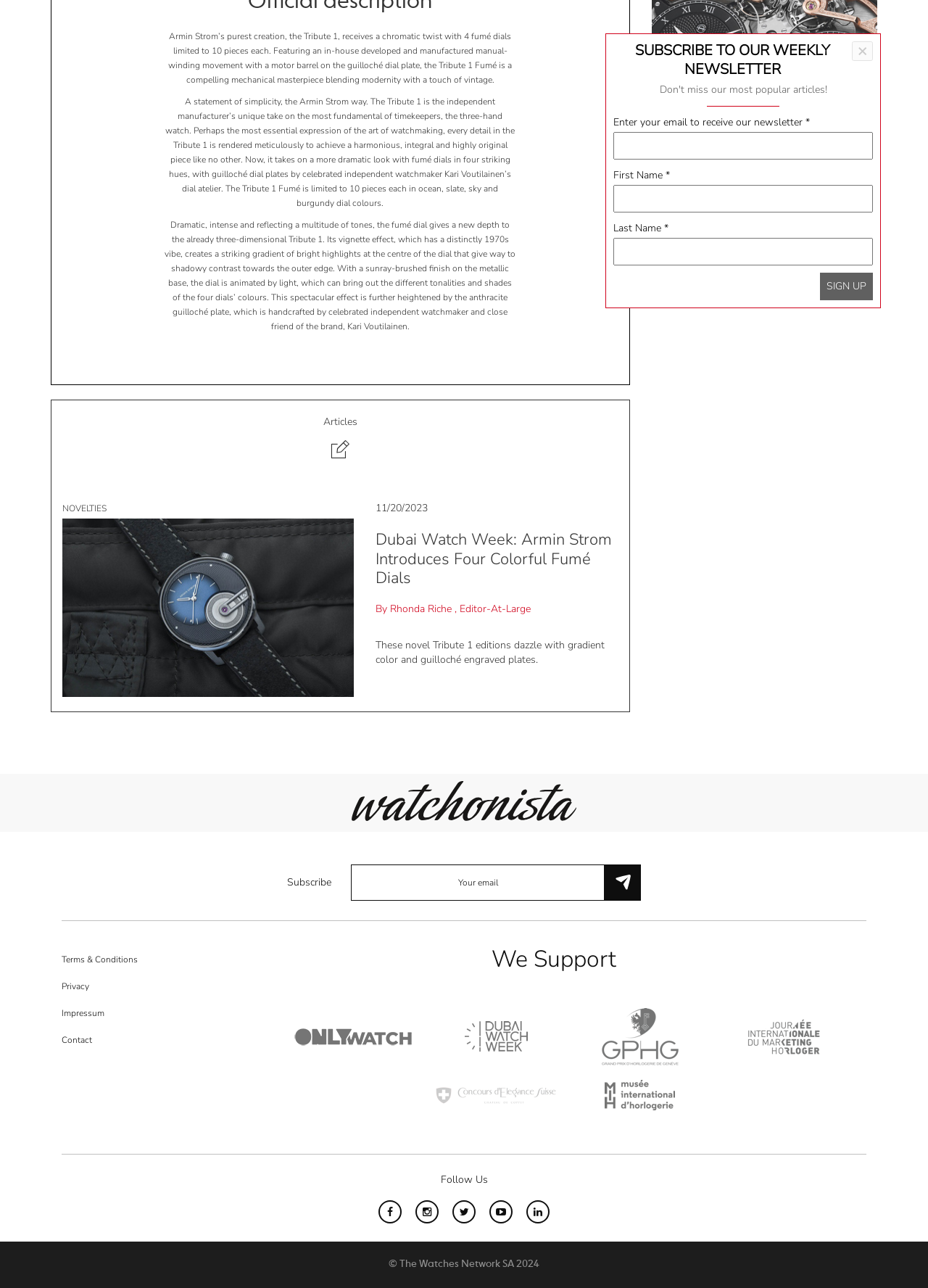Pinpoint the bounding box coordinates of the clickable area needed to execute the instruction: "Read the article 'Dubai Watch Week: Armin Strom Introduces Four Colorful Fumé Dials'". The coordinates should be specified as four float numbers between 0 and 1, i.e., [left, top, right, bottom].

[0.404, 0.411, 0.666, 0.456]